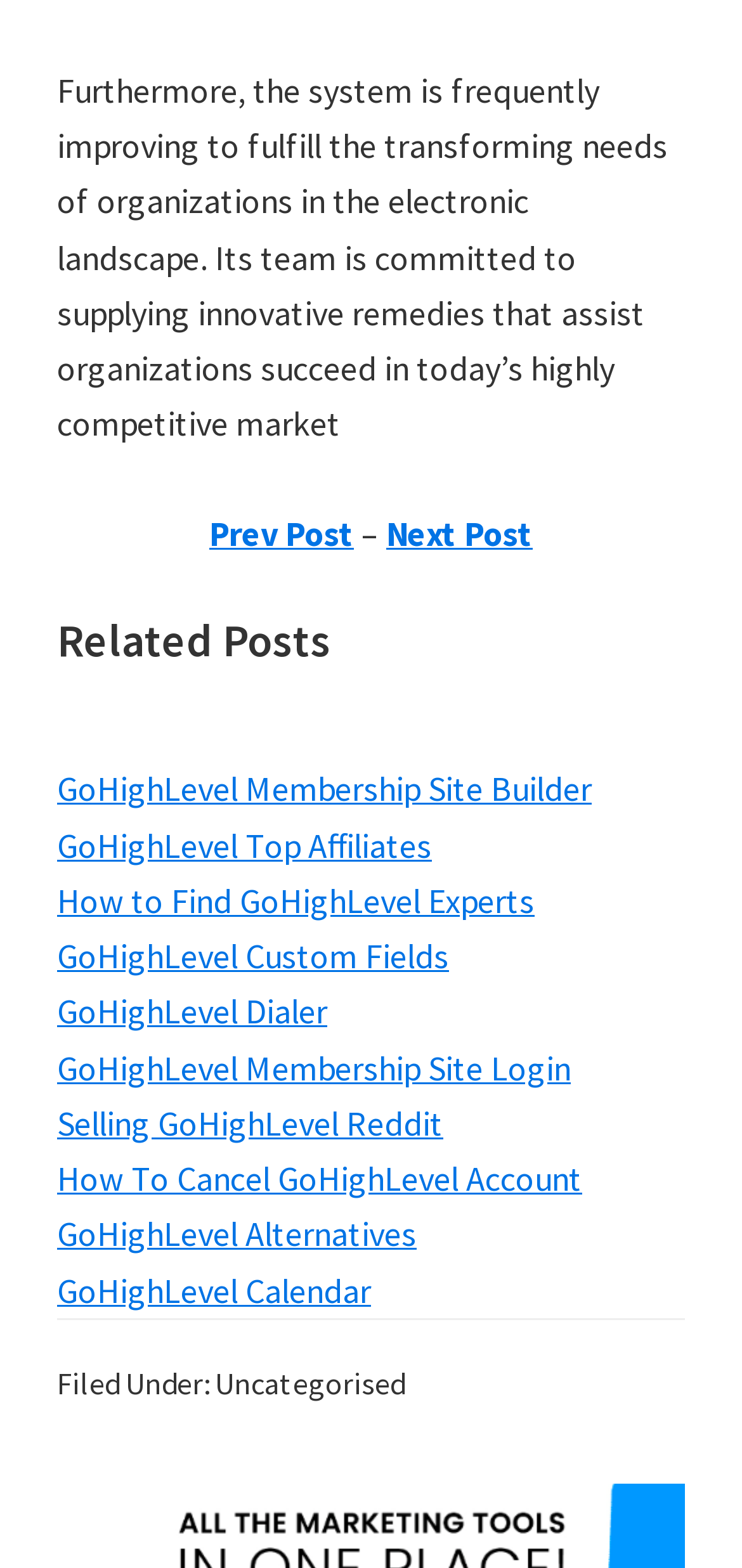Answer the question with a single word or phrase: 
What is the function of the 'Prev Post' and 'Next Post' links?

To navigate between posts